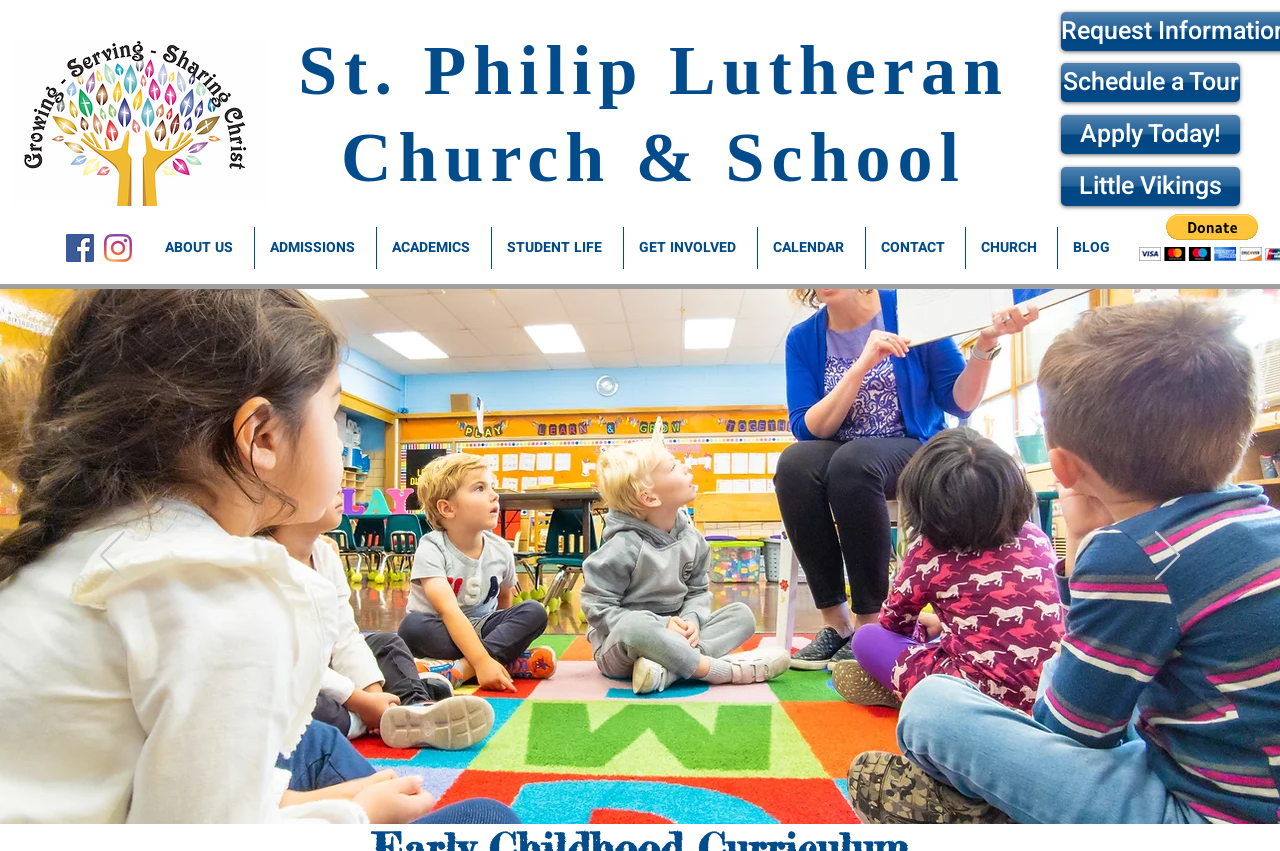Show me the bounding box coordinates of the clickable region to achieve the task as per the instruction: "Navigate to Admissions".

[0.199, 0.267, 0.294, 0.316]